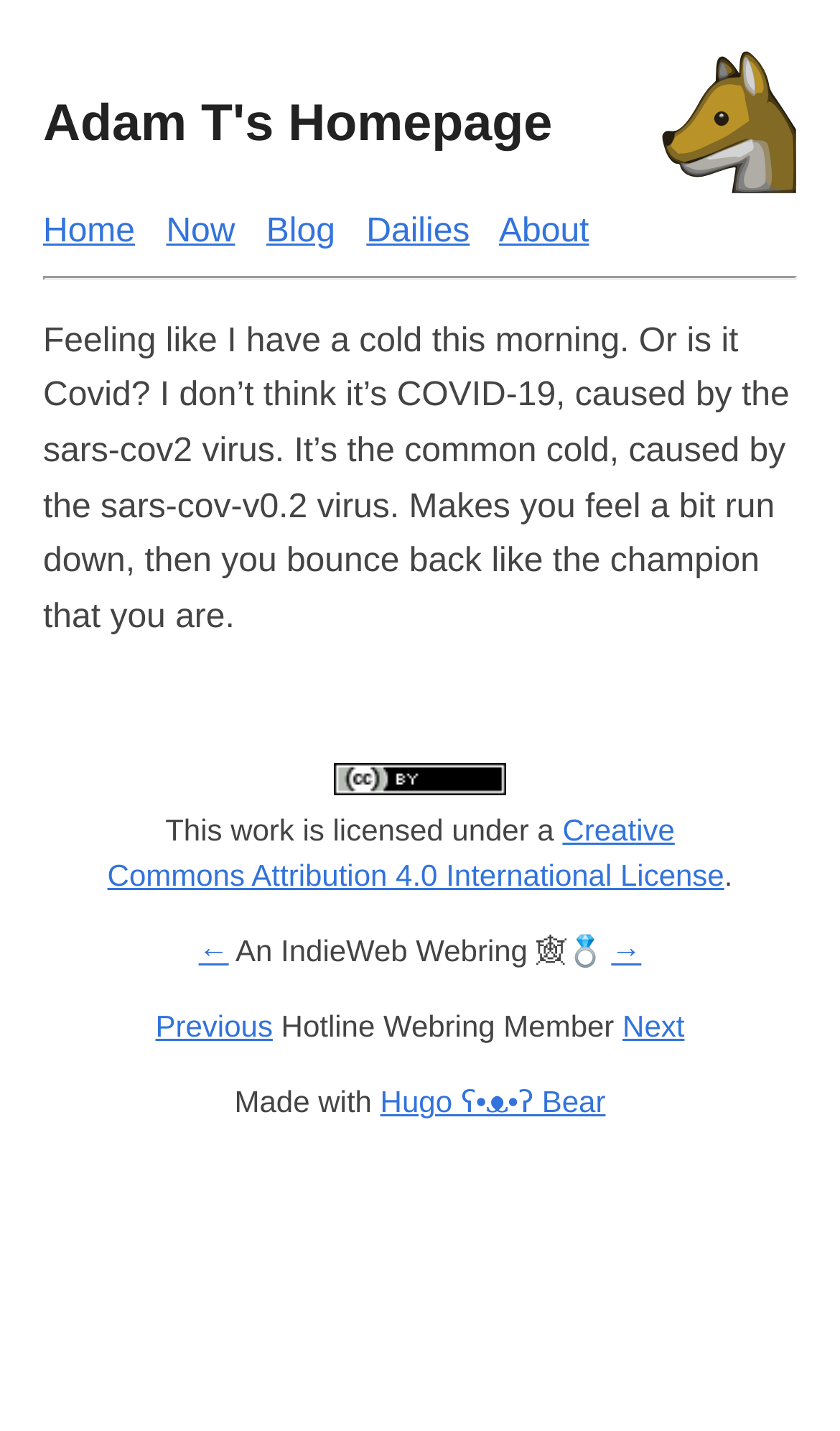Look at the image and write a detailed answer to the question: 
What is the license of the work?

The license of the work is obtained from the link element 'Creative Commons Attribution 4.0 International License' which is located in the content information section of the webpage.